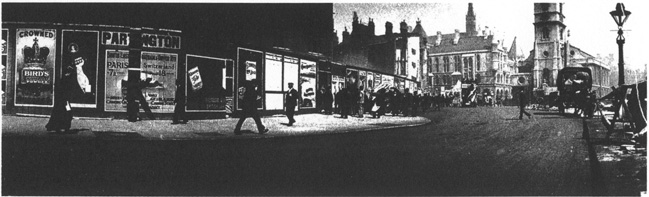What is the focus of early panoramic photography?
From the screenshot, provide a brief answer in one word or phrase.

Humanity in diversity